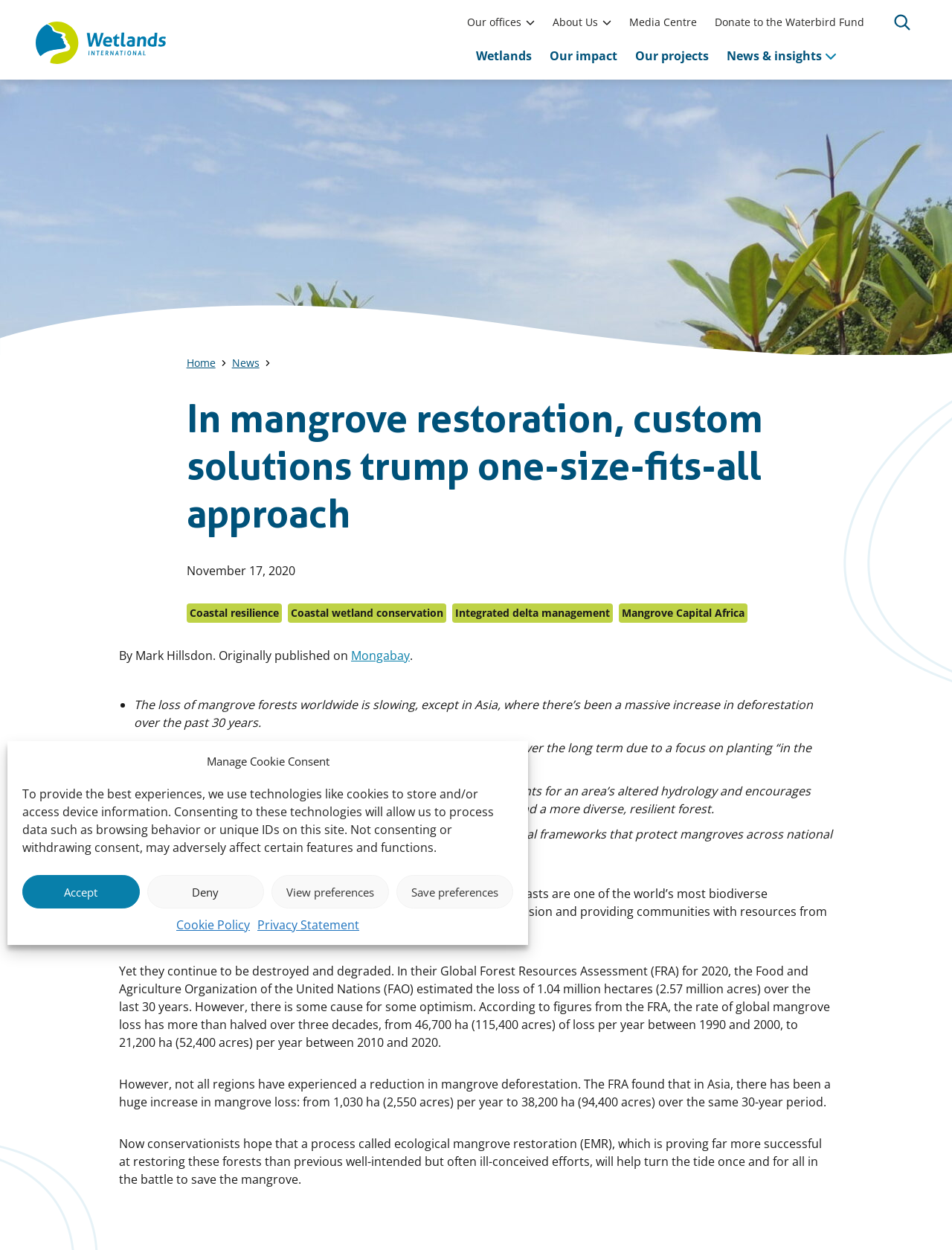Provide a thorough description of the webpage's content and layout.

This webpage is about mangrove restoration, with a focus on the importance of custom solutions and the success of ecological mangrove restoration (EMR). At the top of the page, there is a dialog box for managing cookie consent, with buttons to accept, deny, or view preferences. Below this, there is a navigation menu with links to the homepage, news, and other sections of the website.

The main content of the page is an article about mangrove restoration, with a heading that reads "In mangrove restoration, custom solutions trump one-size-fits-all approach." The article is divided into sections, with static text and links to related topics. The text describes the importance of mangrove forests, the rate of their destruction, and the need for effective restoration methods.

There are several paragraphs of text, each with a list marker (•) at the beginning. The text discusses the limitations of previous restoration efforts, the benefits of EMR, and the need for robust legal frameworks to protect mangroves. The article also includes statistics on the rate of mangrove loss and the success of EMR.

At the top right of the page, there is a search button and a link to the Wetlands International logo, which takes the user to the homepage. Below this, there is a meta section with links to the organization's offices, about us, media centre, and donate to the waterbird fund. The primary navigation menu is located below this, with links to wetlands, our impact, our projects, news and insights, and other sections of the website.